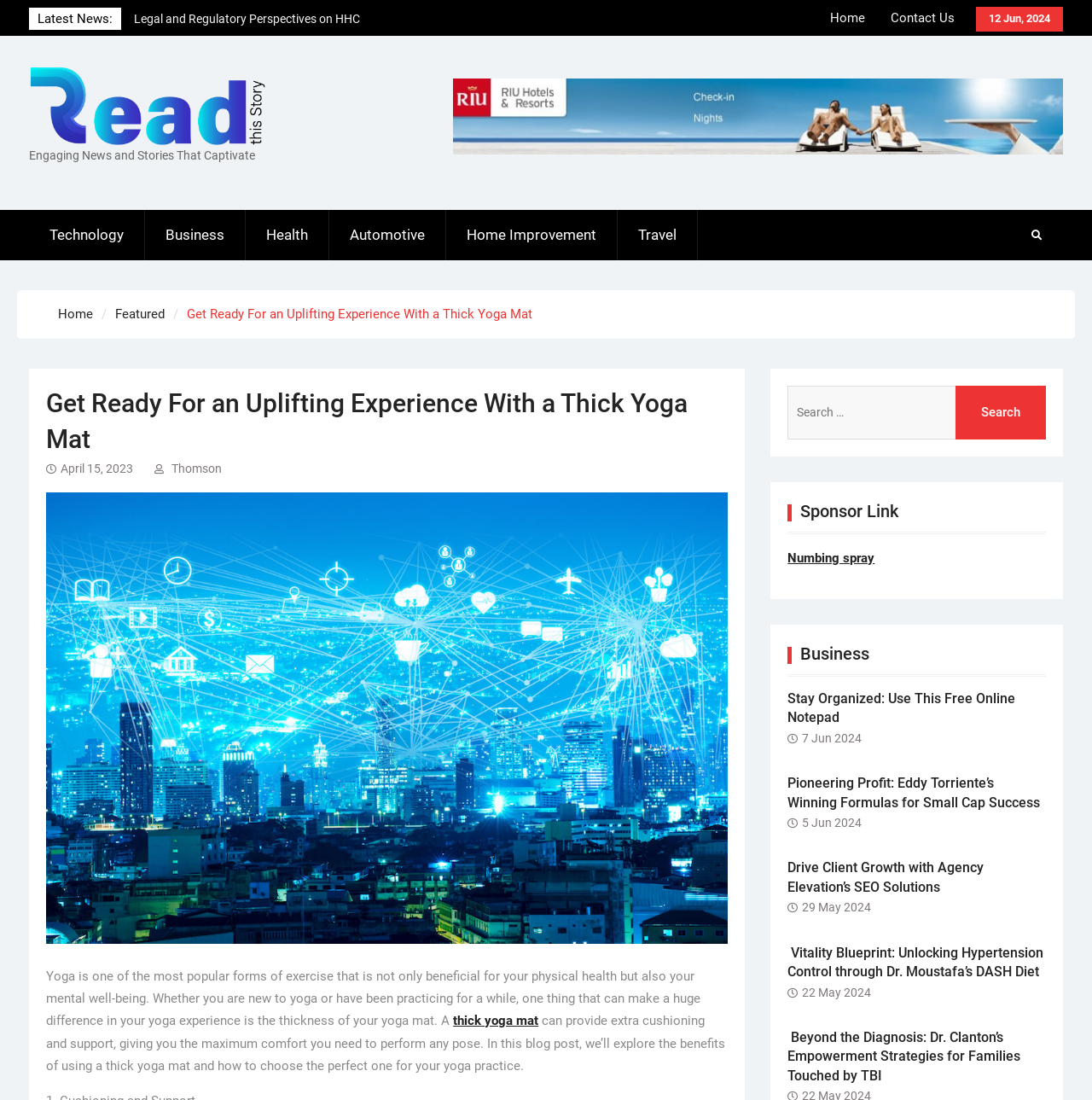Locate the bounding box of the user interface element based on this description: "Home Improvement".

[0.409, 0.191, 0.566, 0.237]